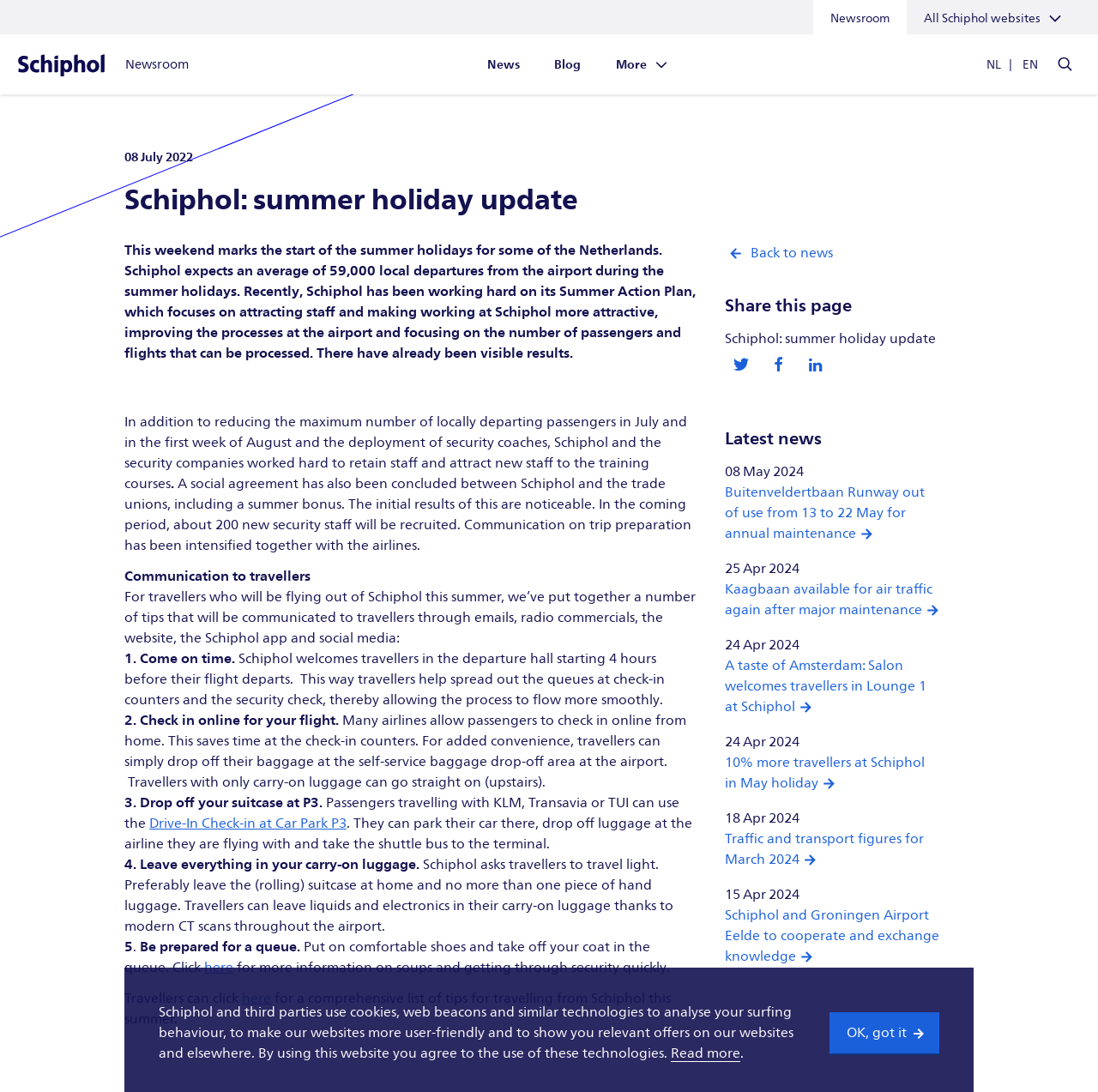Give an in-depth explanation of the webpage layout and content.

This webpage is about Schiphol Airport's summer holiday update. At the top, there is a notification bar with a message about cookies and a "Read more" link, accompanied by an "OK, got it" button. Below this, there are links to different sections of the website, including "Home", "Newsroom", "News", "Blog", and "More". The language selection options, "NL" and "EN", are also present.

The main content of the page is an article about Schiphol's preparations for the summer holidays. The article is divided into sections, with headings and paragraphs of text. The first section provides an overview of the summer holidays and Schiphol's expectations. The following sections offer tips for travelers, including arriving on time, checking in online, dropping off luggage at P3, and being prepared for queues.

To the right of the article, there is a complementary section with a "Back to news" link and a "Share this page" section, which includes links to share the article on Twitter, Facebook, and LinkedIn. Below this, there is a "Latest news" section, which lists several news articles with dates and summaries.

Throughout the page, there are no images, but there are various UI elements, including links, buttons, and headings, which are arranged in a hierarchical structure. The layout is organized, with clear headings and concise text, making it easy to navigate and read.